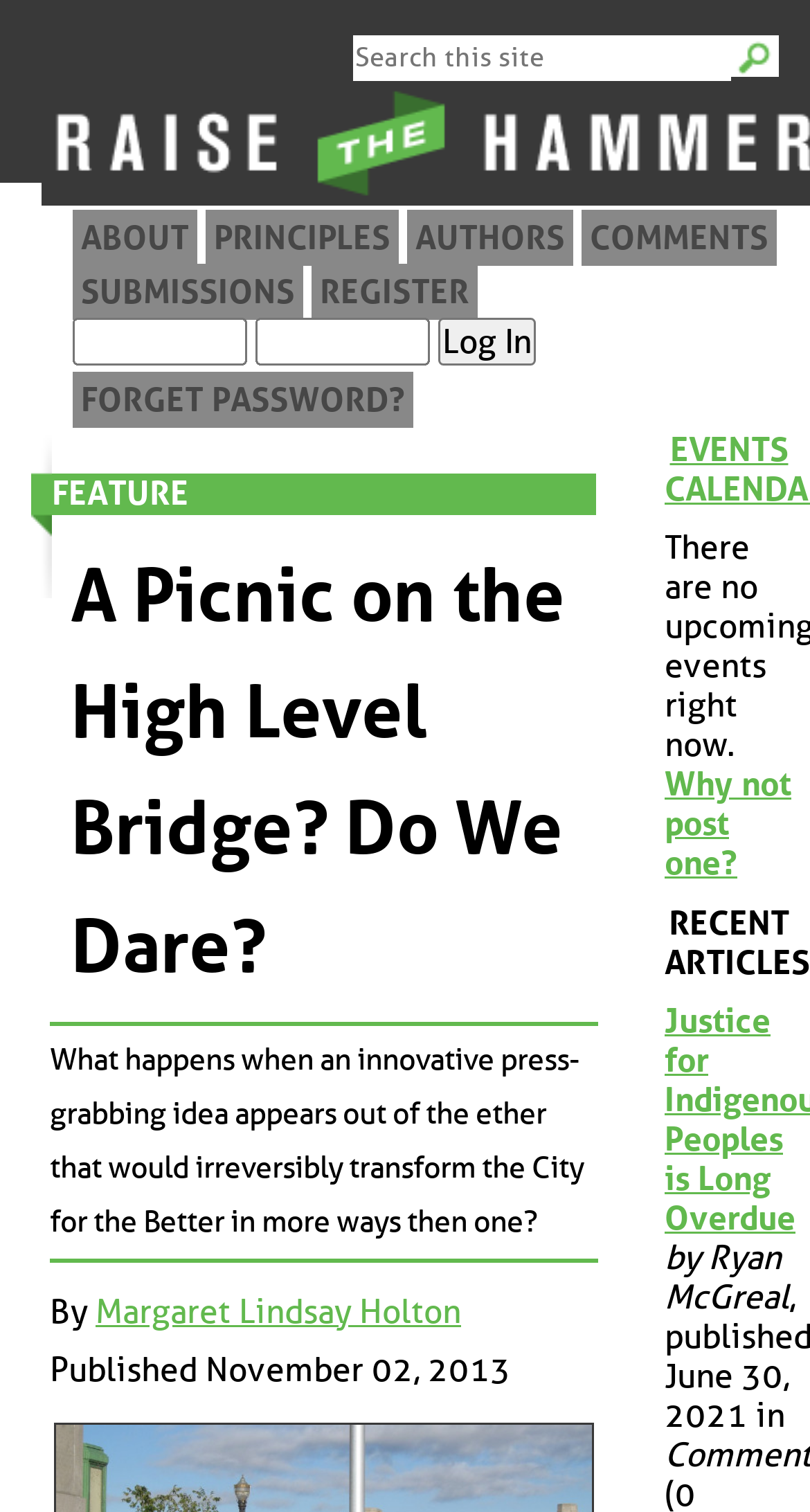Bounding box coordinates must be specified in the format (top-left x, top-left y, bottom-right x, bottom-right y). All values should be floating point numbers between 0 and 1. What are the bounding box coordinates of the UI element described as: name="btng" title="Search" value="Search"

[0.903, 0.023, 0.962, 0.05]